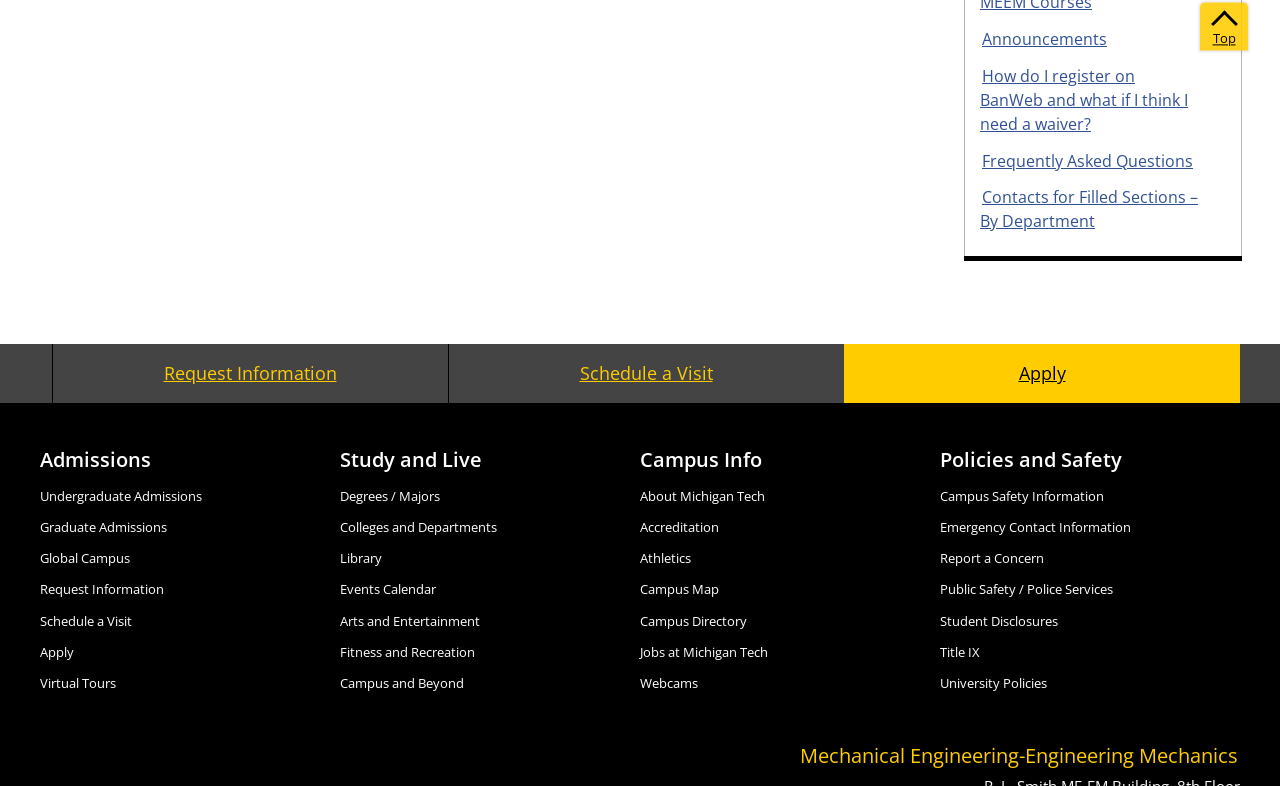Refer to the element description Terms and conditions and identify the corresponding bounding box in the screenshot. Format the coordinates as (top-left x, top-left y, bottom-right x, bottom-right y) with values in the range of 0 to 1.

None